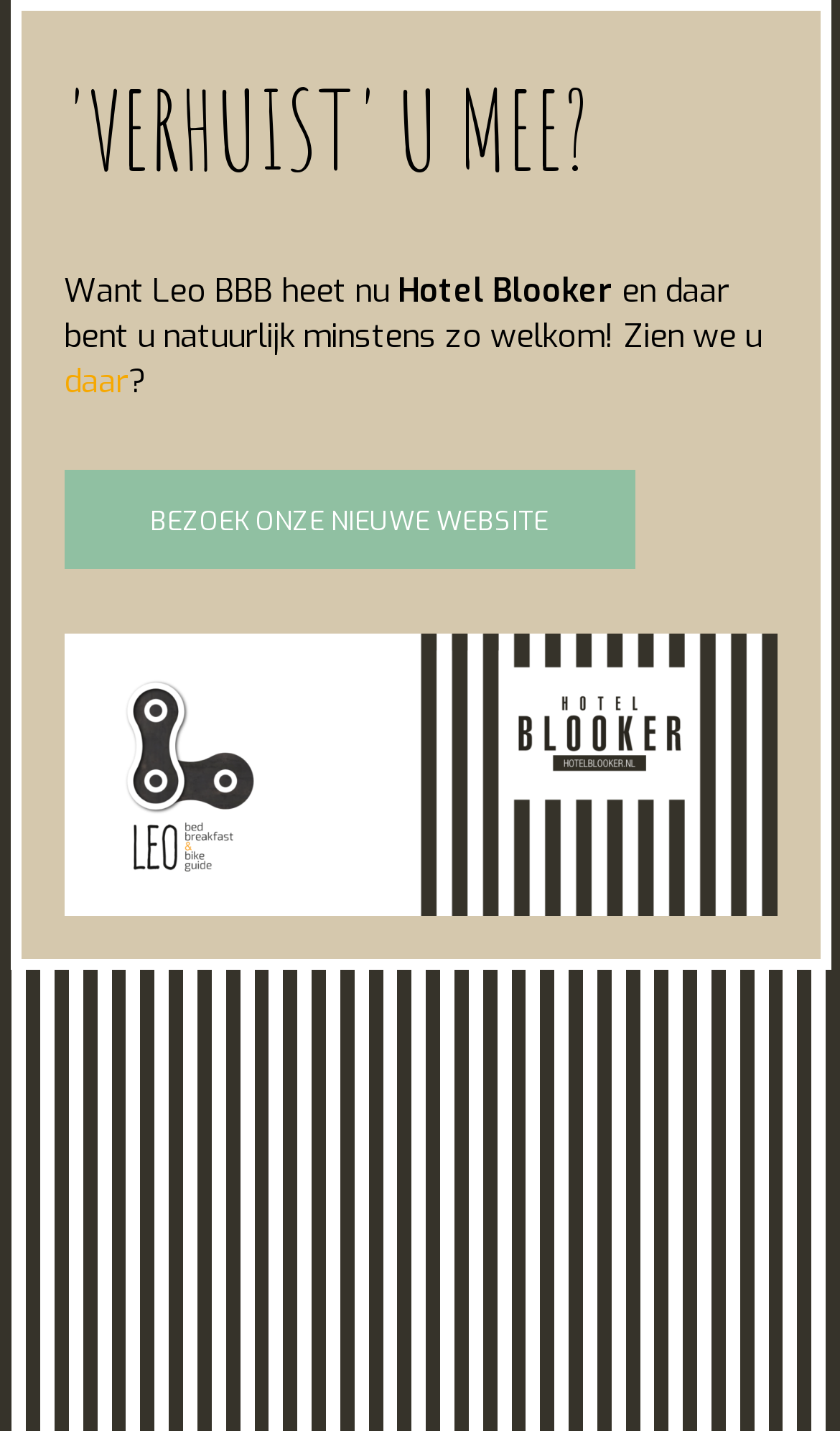Analyze the image and deliver a detailed answer to the question: What is the purpose of the link 'BEZOEK ONZE NIEUWE WEBSITE'?

The link 'BEZOEK ONZE NIEUWE WEBSITE' is located at coordinates [0.076, 0.328, 0.755, 0.397] and its purpose is to direct users to the new website of the hotel or organization.